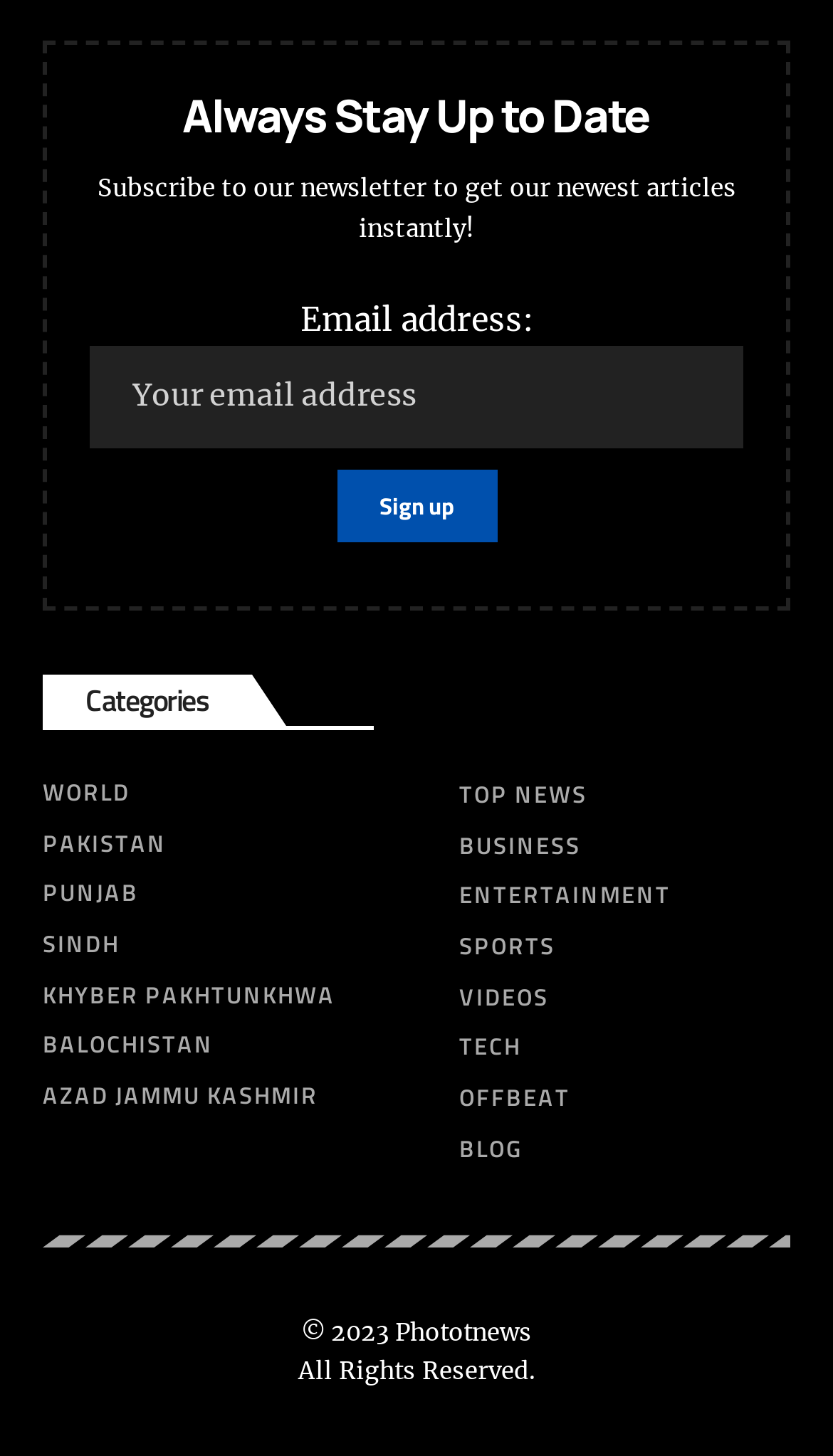Extract the bounding box coordinates for the described element: "Azad Jammu Kashmir". The coordinates should be represented as four float numbers between 0 and 1: [left, top, right, bottom].

[0.051, 0.732, 0.449, 0.767]